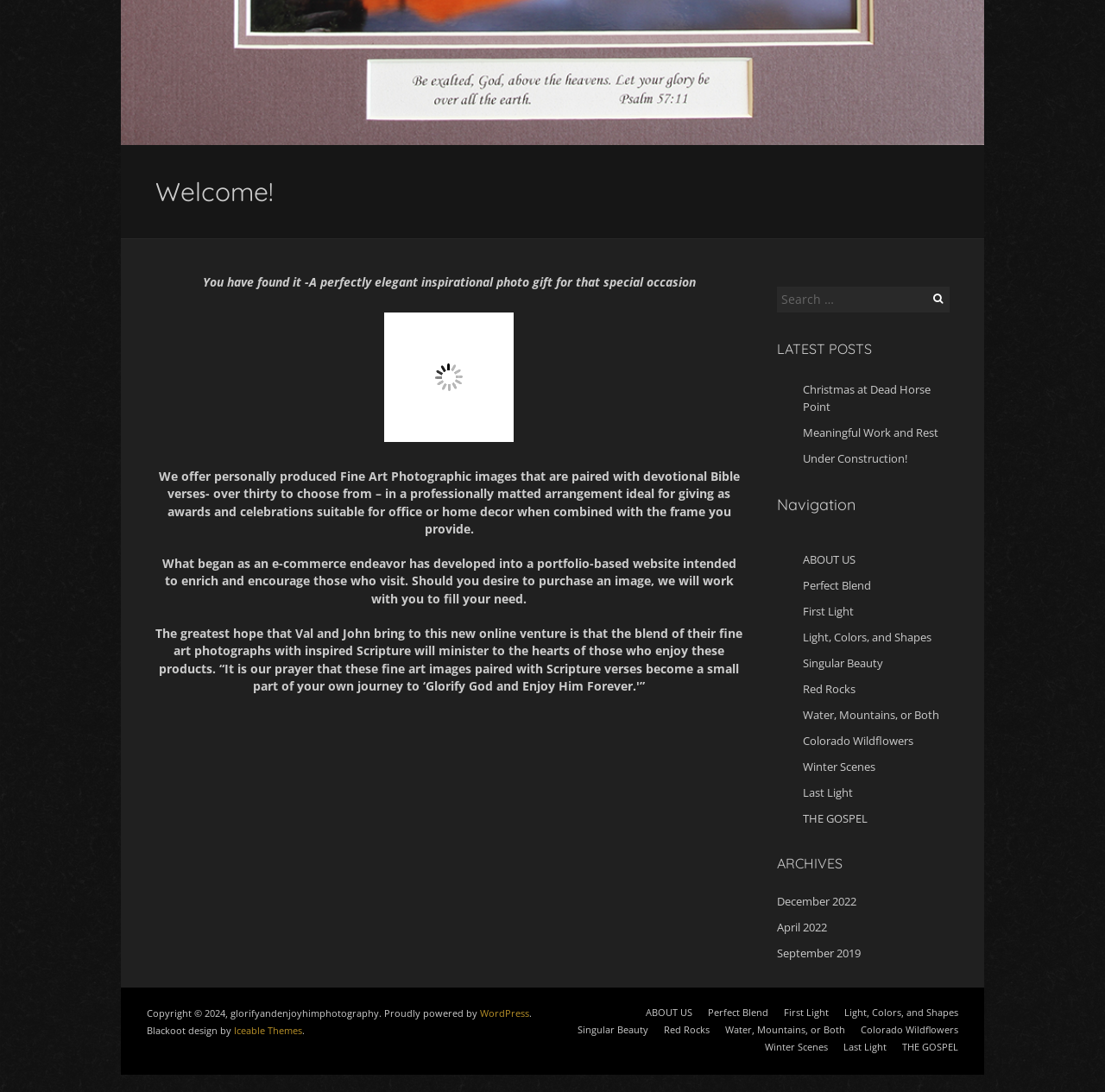Determine the bounding box coordinates in the format (top-left x, top-left y, bottom-right x, bottom-right y). Ensure all values are floating point numbers between 0 and 1. Identify the bounding box of the UI element described by: WordPress

[0.434, 0.921, 0.479, 0.933]